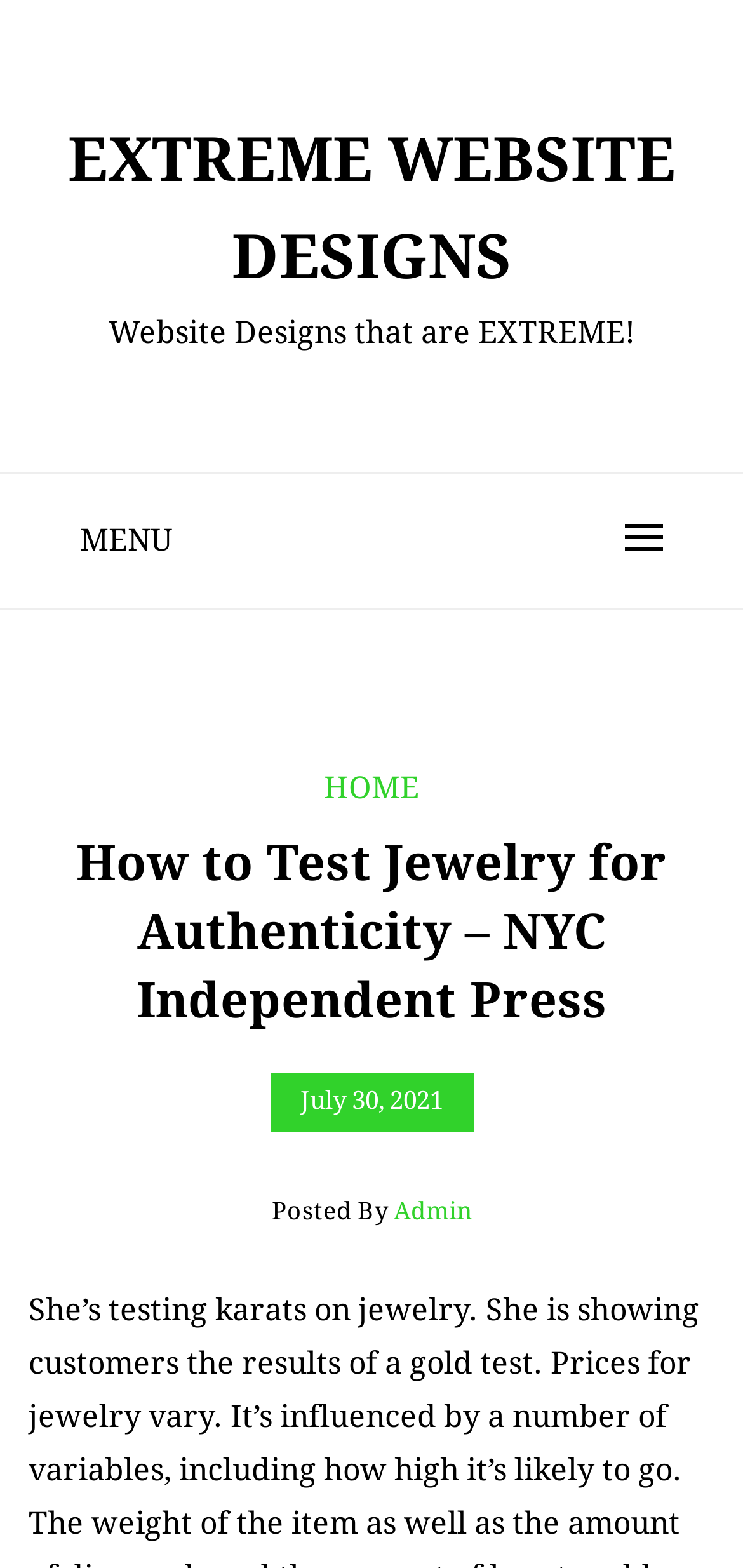Give a full account of the webpage's elements and their arrangement.

The webpage appears to be an article from the NYC Independent Press, specifically about testing jewelry for authenticity. At the top of the page, there is a large heading that reads "EXTREME WEBSITE DESIGNS" with a link to the website's homepage. Below this, there is a subheading that says "Website Designs that are EXTREME!".

To the right of the subheading, there is a menu with several links, including "HOME", the current article "How to Test Jewelry for Authenticity – NYC Independent Press", and a link to a date "July 30, 2021". The article's title "How to Test Jewelry for Authenticity – NYC Independent Press" is also a heading and a link.

The article's content is not explicitly described in the accessibility tree, but the meta description suggests that it may discuss a person testing karats on jewelry, showing customers the results, and how prices for jewelry vary based on several variables.